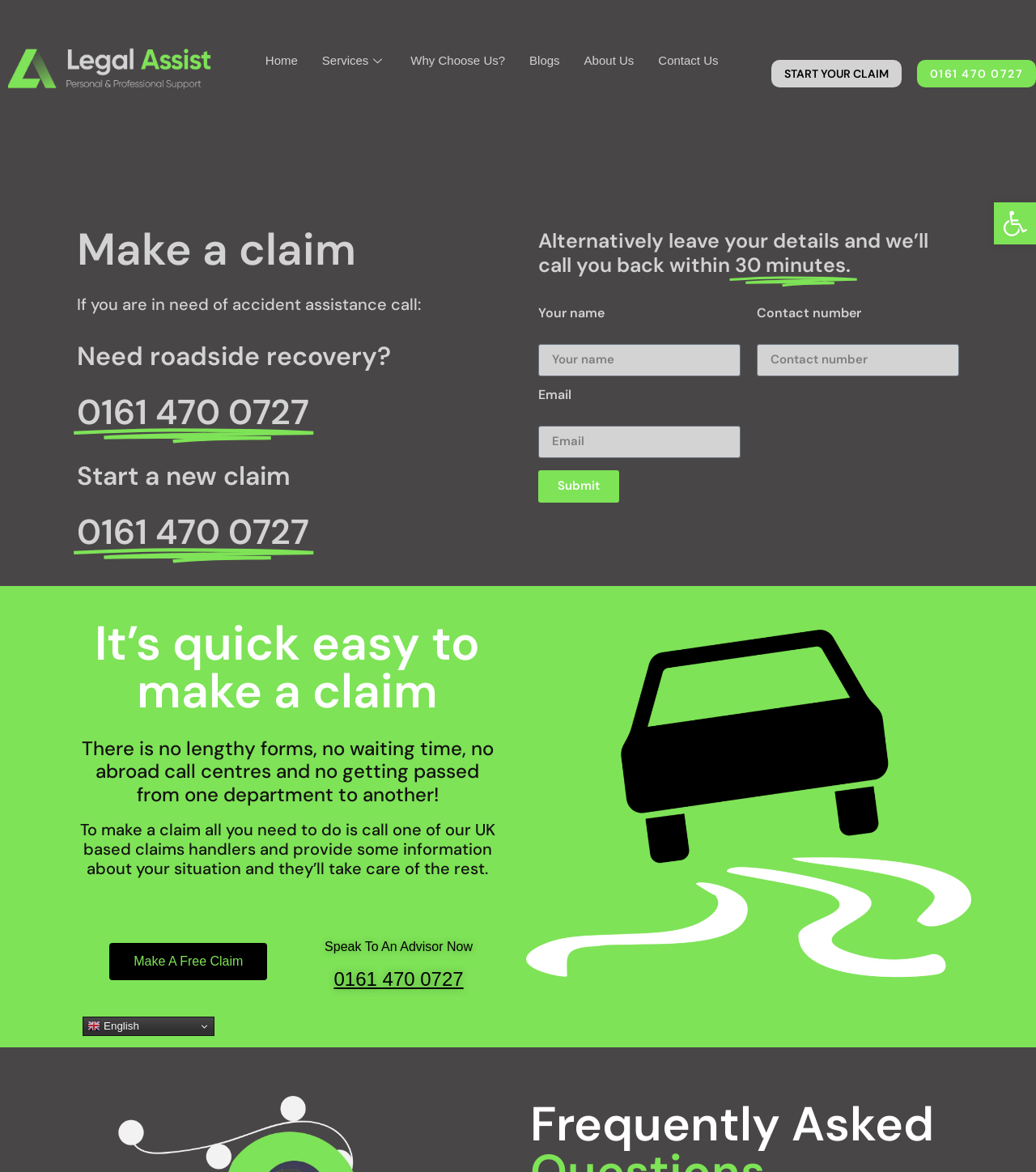Please identify the bounding box coordinates of the clickable area that will fulfill the following instruction: "Click the 'Practices' link in the primary menu". The coordinates should be in the format of four float numbers between 0 and 1, i.e., [left, top, right, bottom].

None